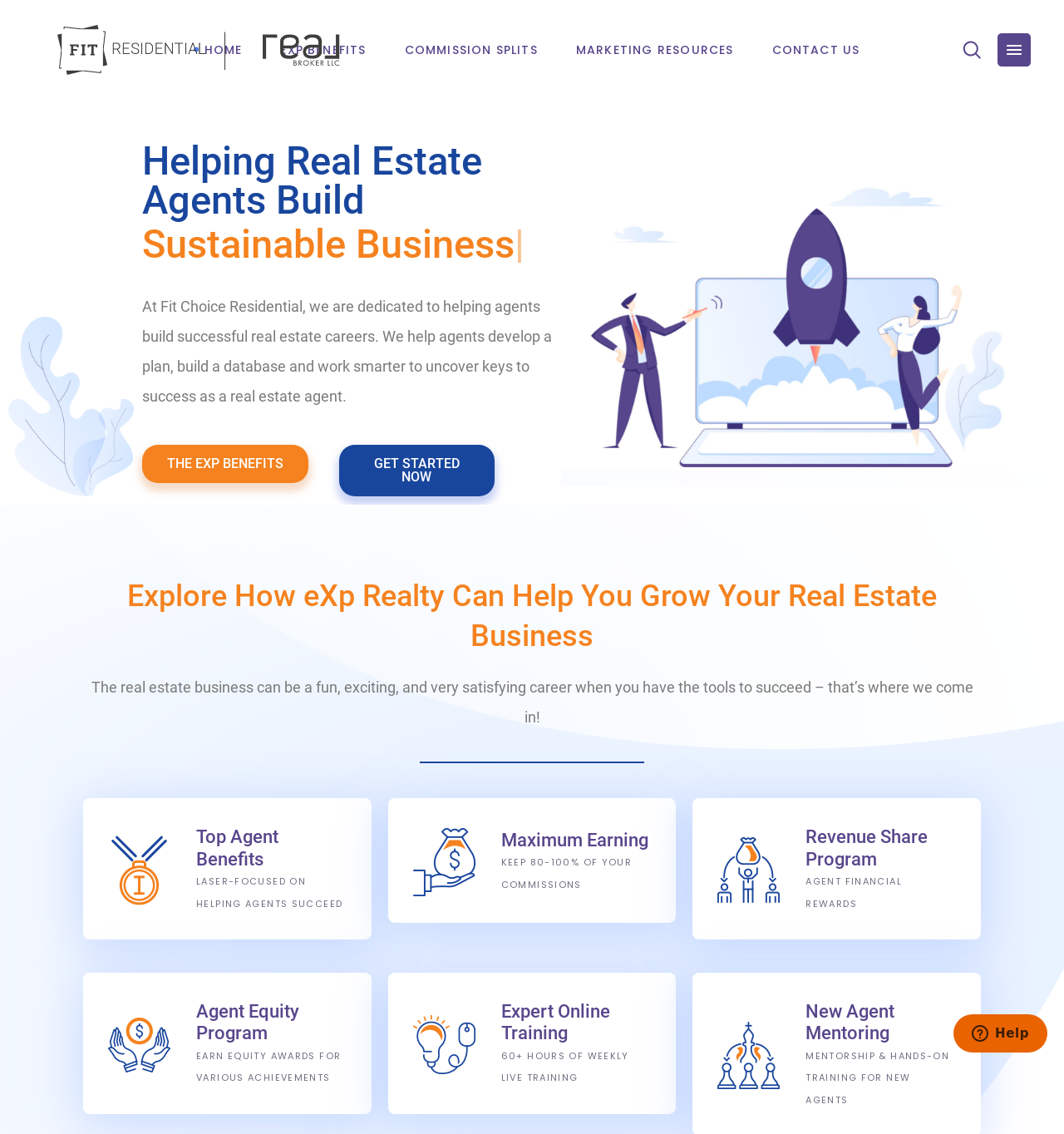Explain the webpage's design and content in an elaborate manner.

This webpage is about FIT Choice Residential, a real estate company that helps agents build successful careers. At the top left corner, there is a logo with three variations: dark, light, and default. 

Below the logo, there is a navigation menu with five links: HOME, EXP BENEFITS, COMMISSION SPLITS, MARKETING RESOURCES, and CONTACT US. These links are aligned horizontally and take up about half of the screen width.

On the right side of the navigation menu, there are two small images, likely social media icons. 

The main content of the webpage is divided into several sections. The first section has a heading "Helping Real Estate Agents Build" followed by a subheading "Sustain". Below these headings, there is a paragraph of text describing the company's mission to help agents build successful real estate careers.

In the next section, there are two links: "THE EXP BENEFITS" and "GET STARTED NOW". These links are aligned horizontally and are centered on the screen.

The following section has a heading "Explore How eXp Realty Can Help You Grow Your Real Estate Business" followed by a paragraph of text that echoes the meta description, emphasizing the fun and satisfying nature of a real estate career with the right tools.

Below this section, there are four sections with headings that highlight the benefits of working with eXp Realty, including "Top Agent Benefits", "Maximum Earning", "Revenue Share Program", and "Agent Equity Program". Each of these sections has a link with the same text as the heading.

Finally, there are two more sections with headings "Expert Online Training" and "New Agent Mentoring", each with a link to learn more about these benefits.